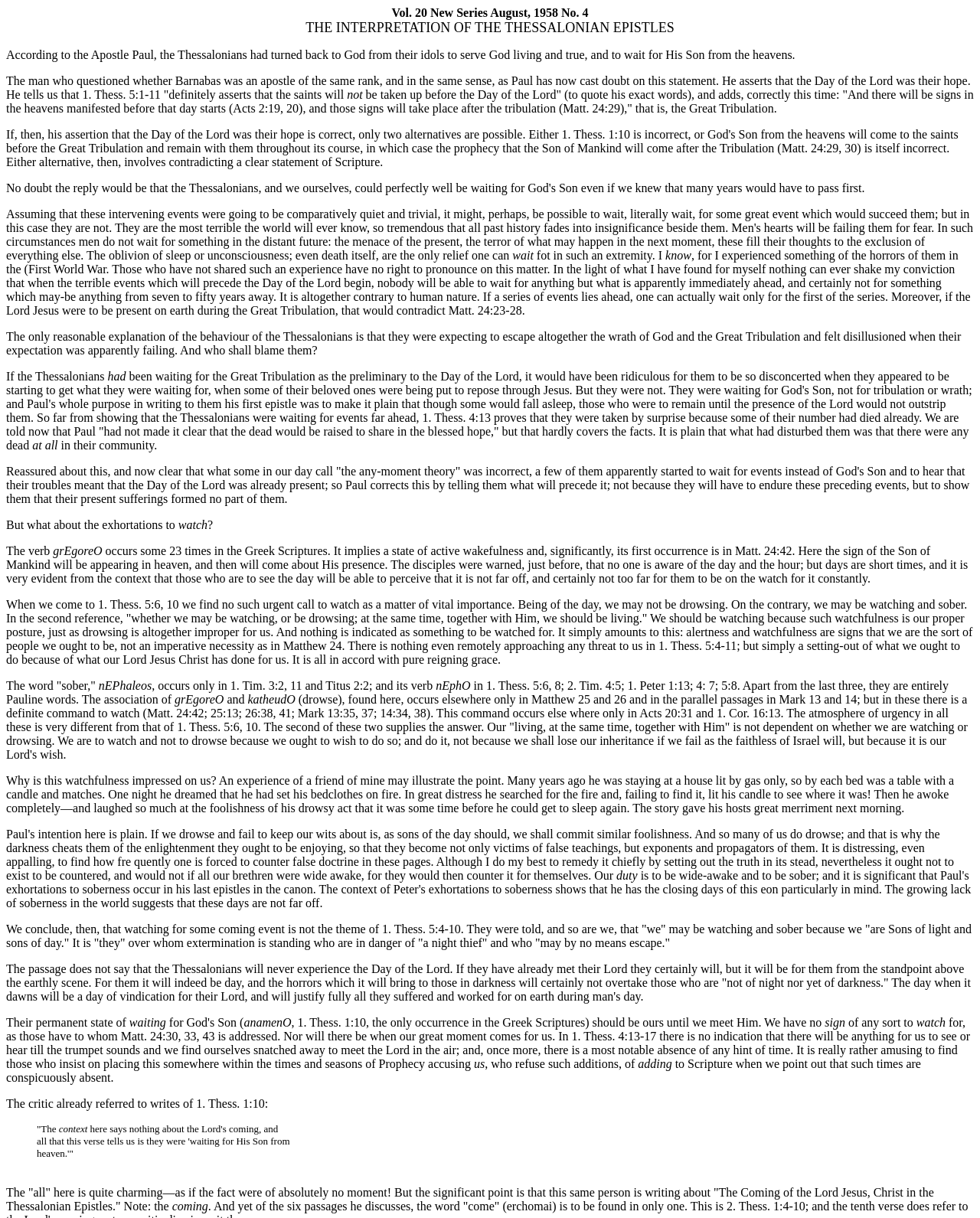How many times does the word 'watch' appear in the text?
Please answer the question with as much detail as possible using the screenshot.

I counted the occurrences of the word 'watch' in the text by searching for the StaticText elements that contain this word. I found four instances of 'watch'.